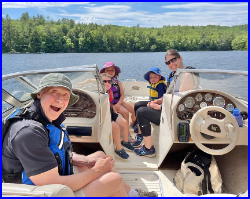What is the purpose of the Loon Project?
Relying on the image, give a concise answer in one word or a brief phrase.

Monitor and preserve loon population